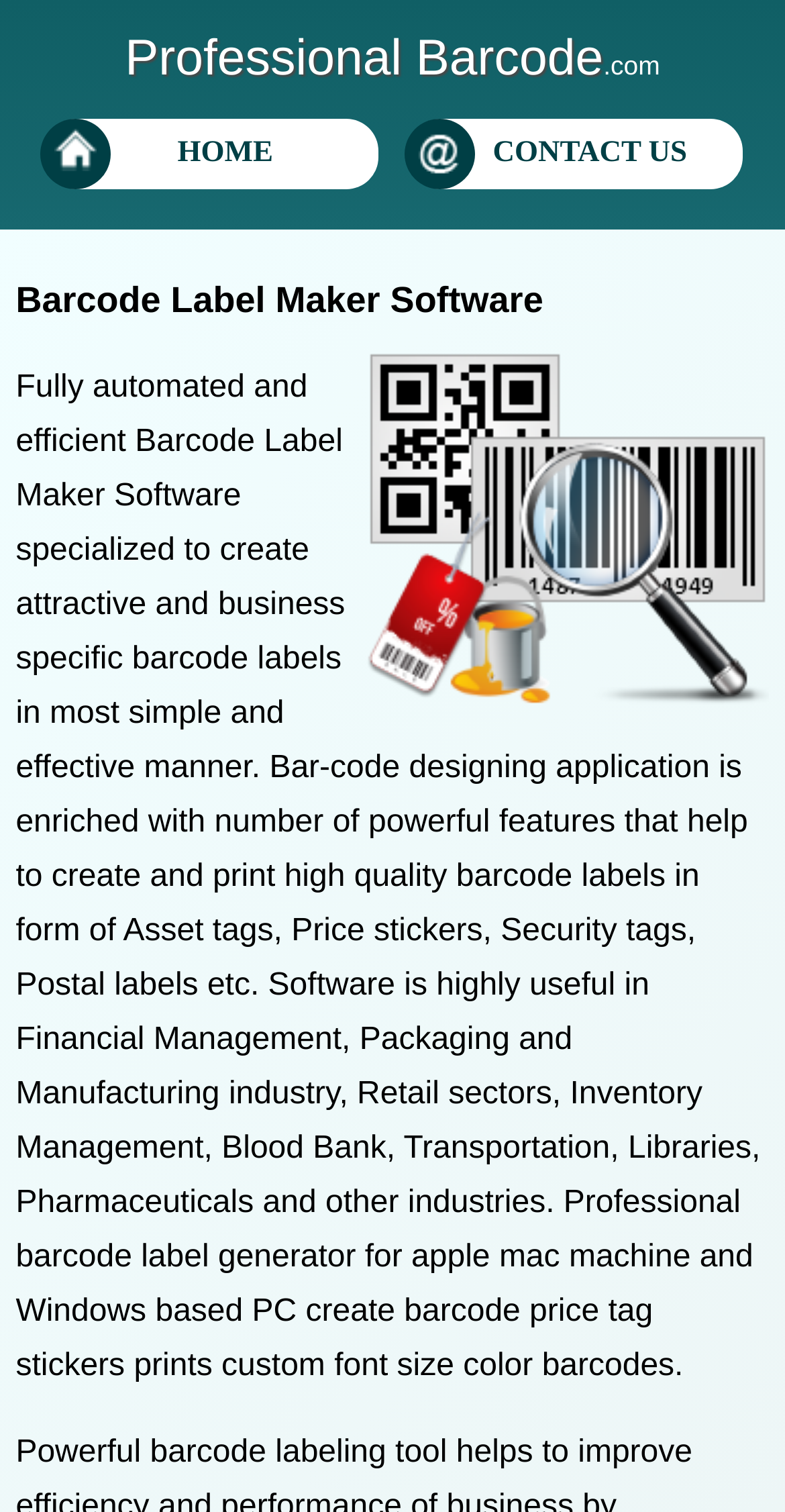What is the format of the barcode labels?
Refer to the image and answer the question using a single word or phrase.

Asset tags, Price stickers, etc.